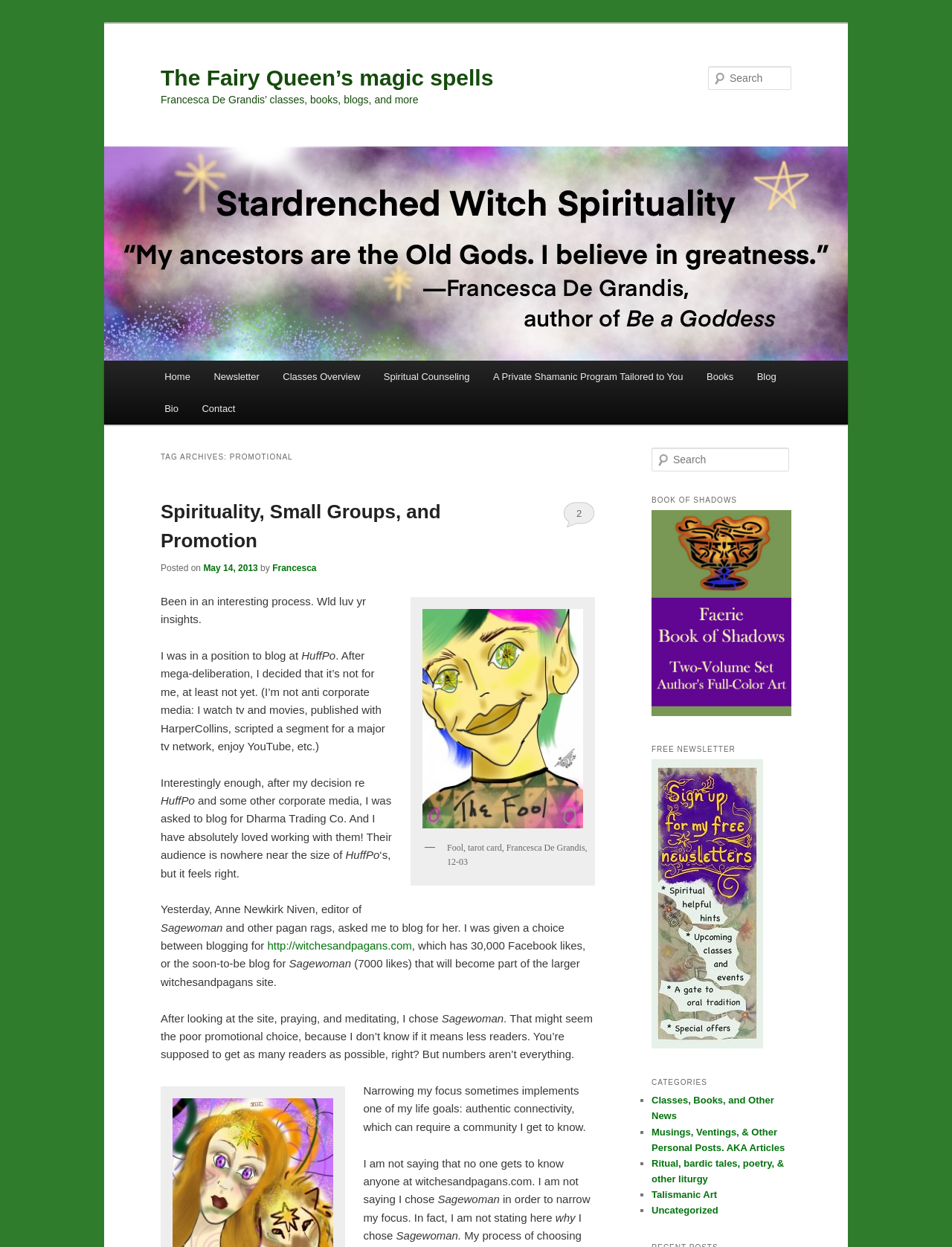Please determine the bounding box coordinates of the section I need to click to accomplish this instruction: "Go to Home page".

[0.16, 0.289, 0.212, 0.315]